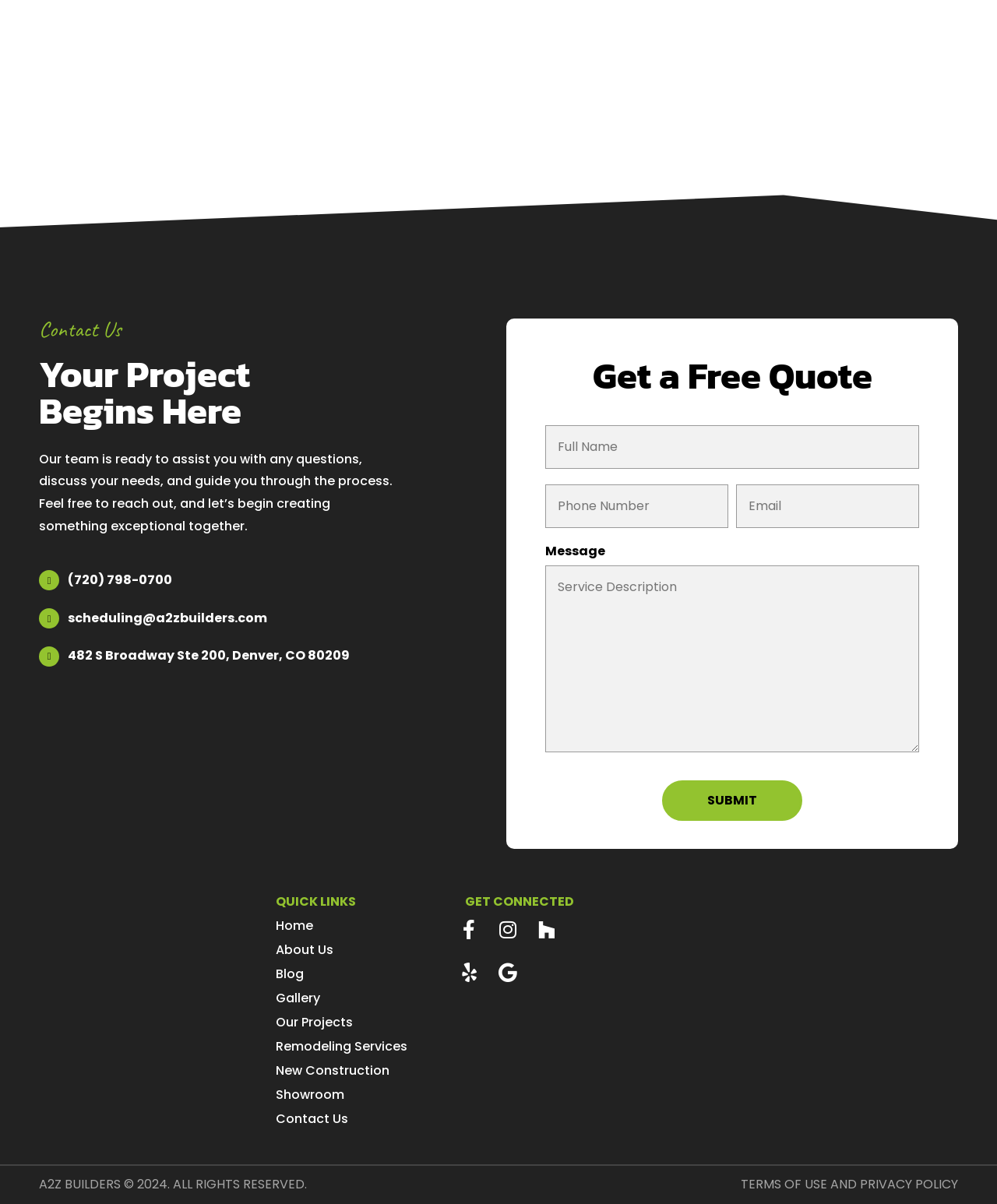Please find the bounding box for the UI element described by: "Home".

[0.277, 0.762, 0.314, 0.776]